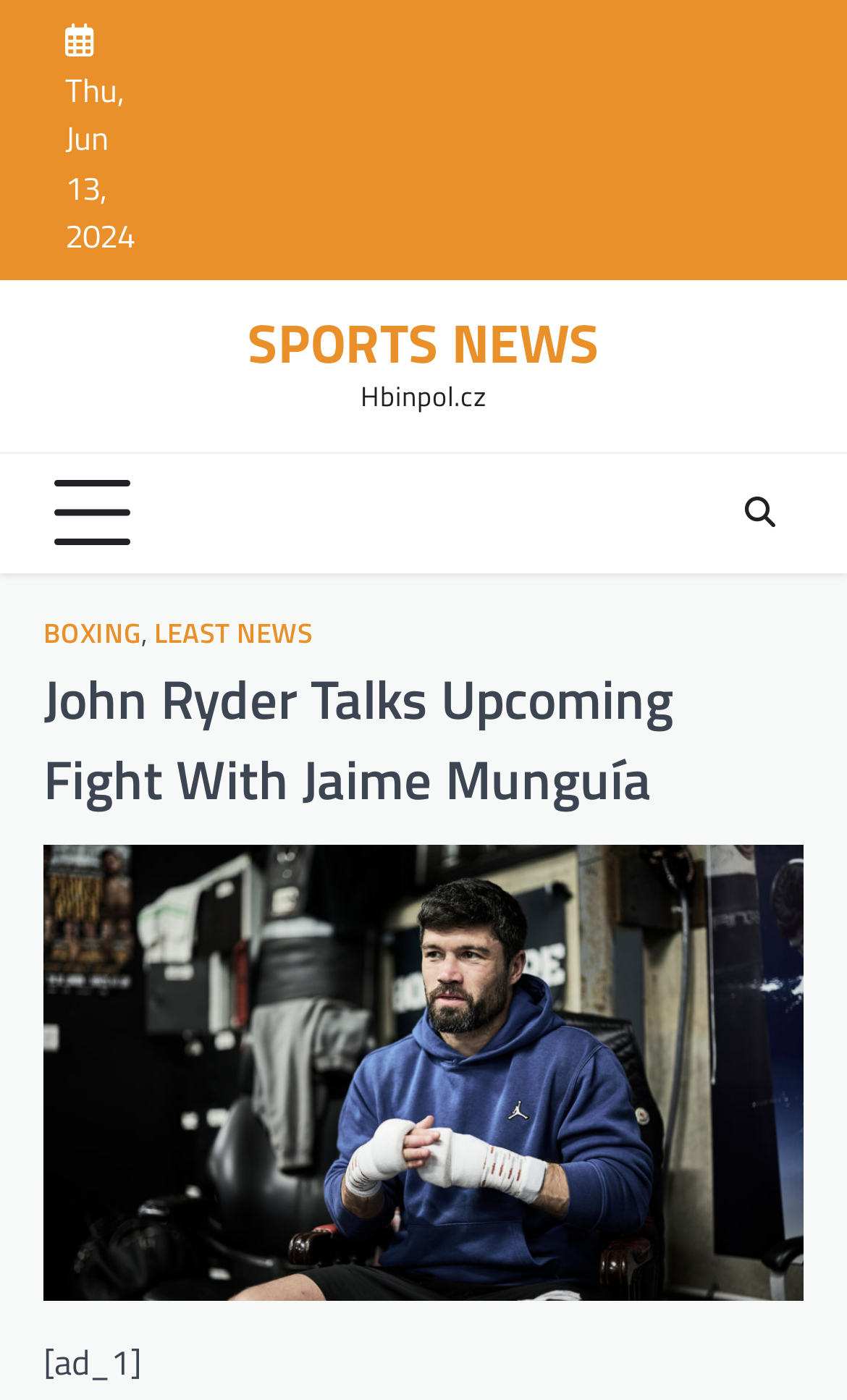Kindly determine the bounding box coordinates for the clickable area to achieve the given instruction: "Go to Least News".

[0.159, 0.084, 0.21, 0.115]